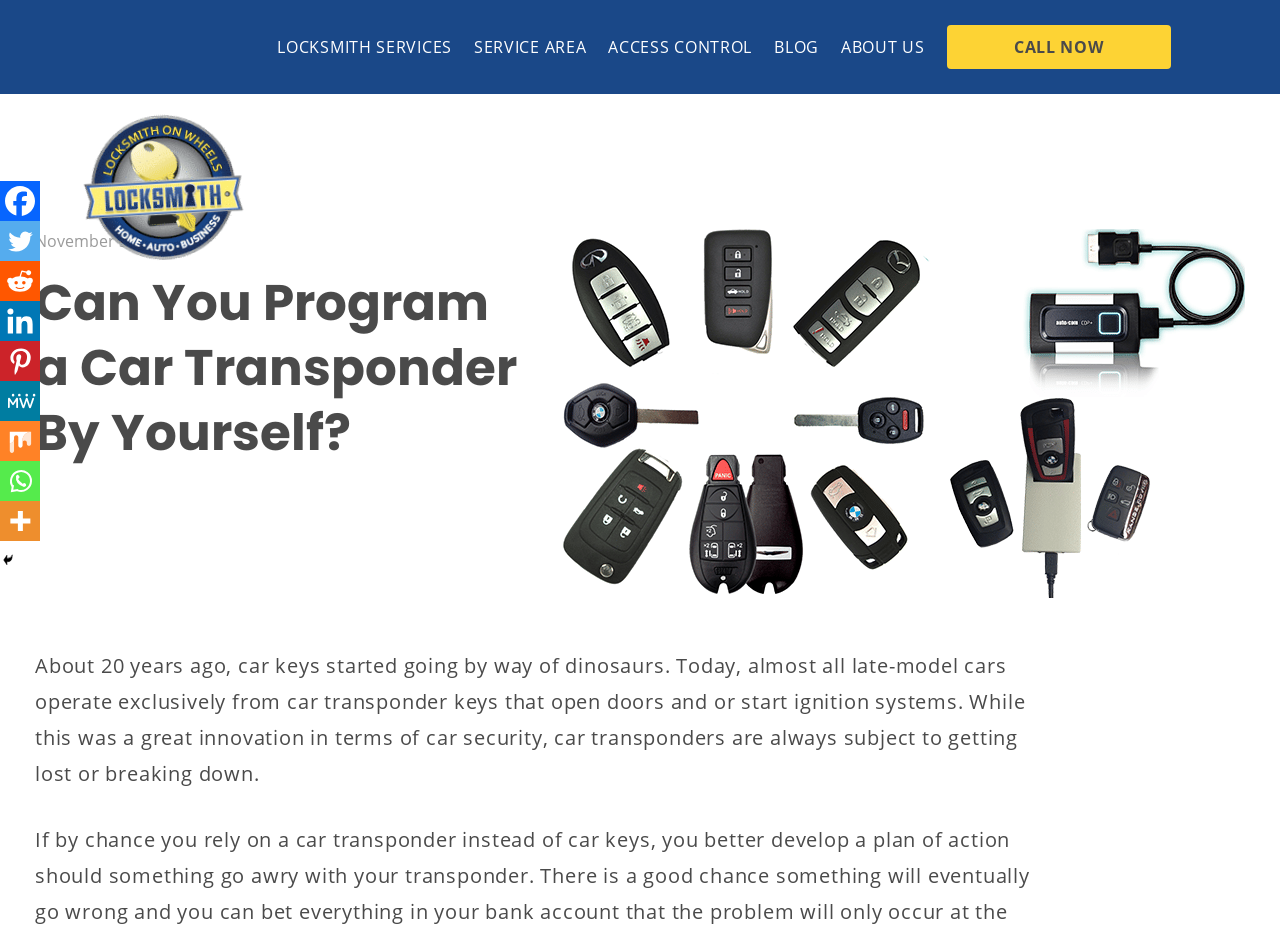Offer a detailed explanation of the webpage layout and contents.

The webpage is about car transponder programming and locksmith services. At the top left corner, there is a site logo, which is an image of "Locksmith On Wheels". To the right of the logo, there is a vertical menu with five items: "Locksmith Services", "Service Area", "Access Control", "BLOG", and "ABOUT US". The "CALL NOW" button is located at the far right of the menu.

Below the menu, there is a header section with a link to a specific date, "November 30, 2022". The main heading of the page is "Can You Program a Car Transponder By Yourself?", which is followed by a block of text that discusses the history and security of car transponders.

On the left side of the page, there are social media links to Facebook, Twitter, Reddit, Linkedin, Pinterest, MeWe, Mix, Whatsapp, and More. These links are arranged vertically and are accompanied by small icons.

At the bottom left corner of the page, there is a "Hide" button. The overall layout of the page is organized, with clear headings and concise text.